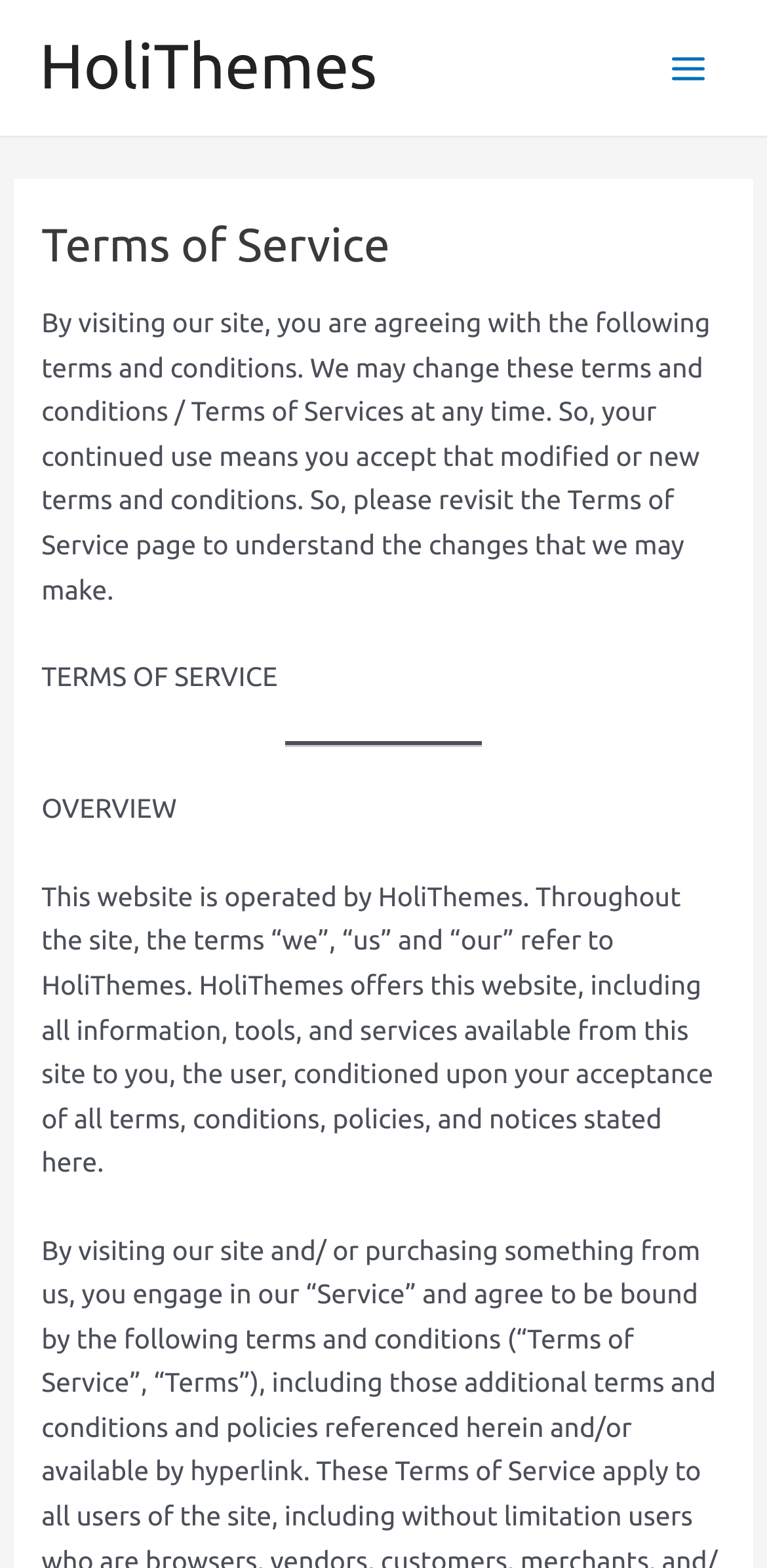What is the expanded state of the 'Main Menu' button? Refer to the image and provide a one-word or short phrase answer.

False